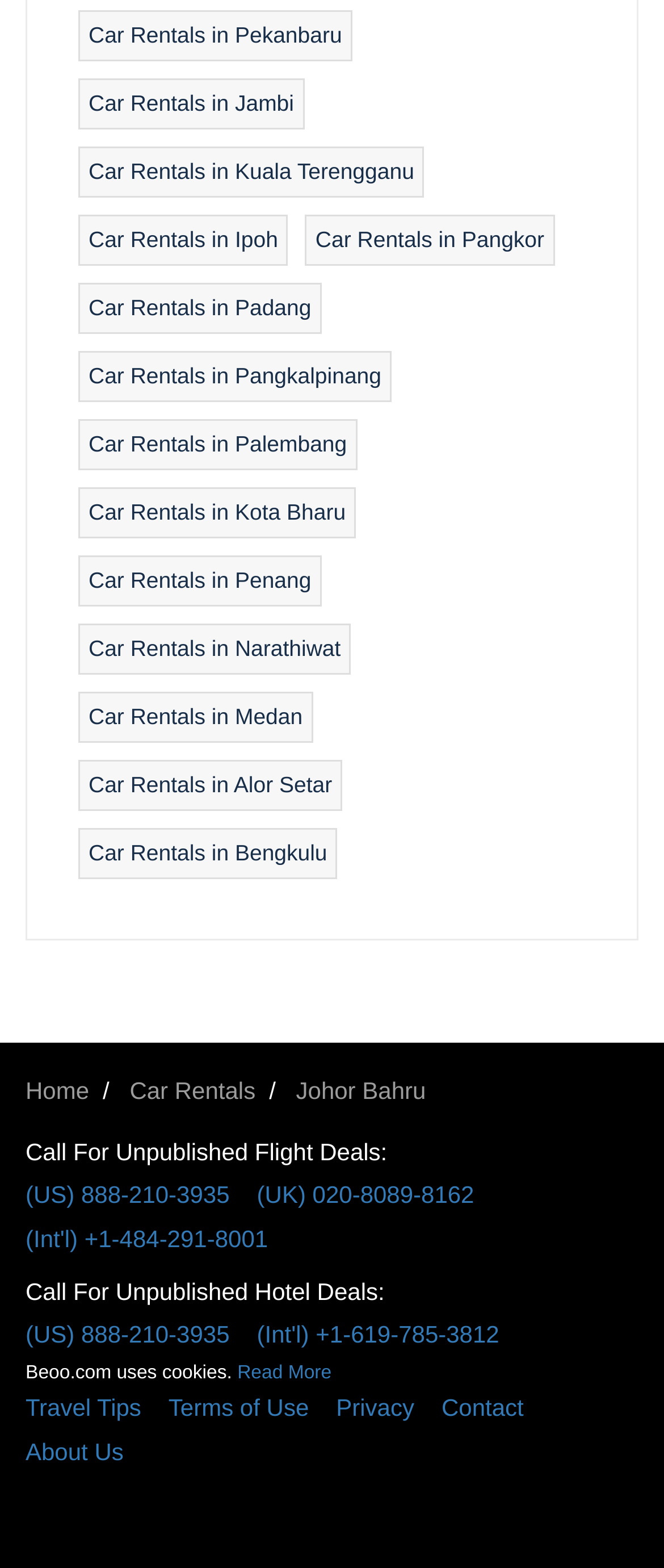Given the description "Terms of Use", provide the bounding box coordinates of the corresponding UI element.

[0.254, 0.883, 0.506, 0.912]